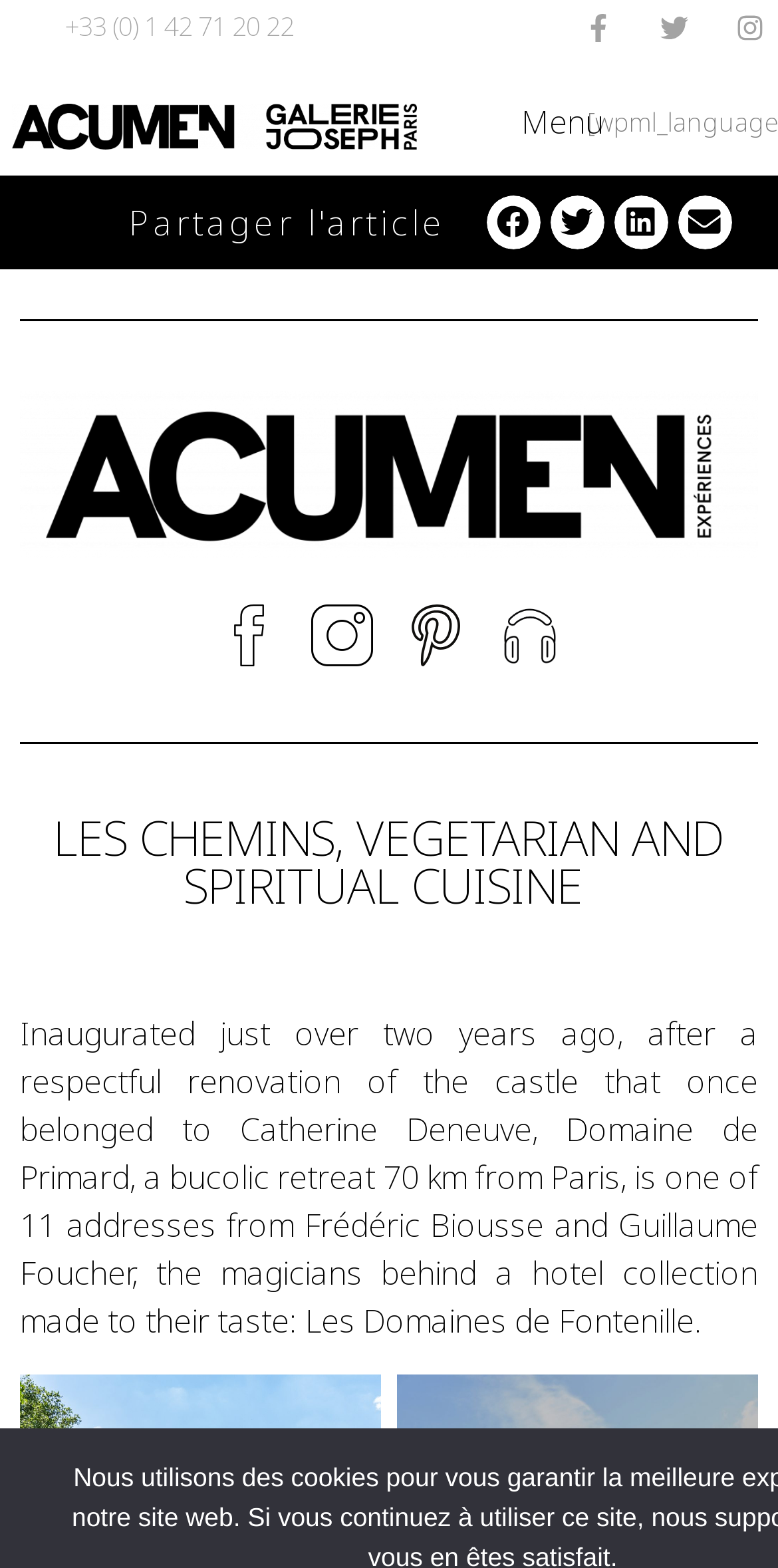Answer succinctly with a single word or phrase:
Who is the previous owner of the castle?

Catherine Deneuve